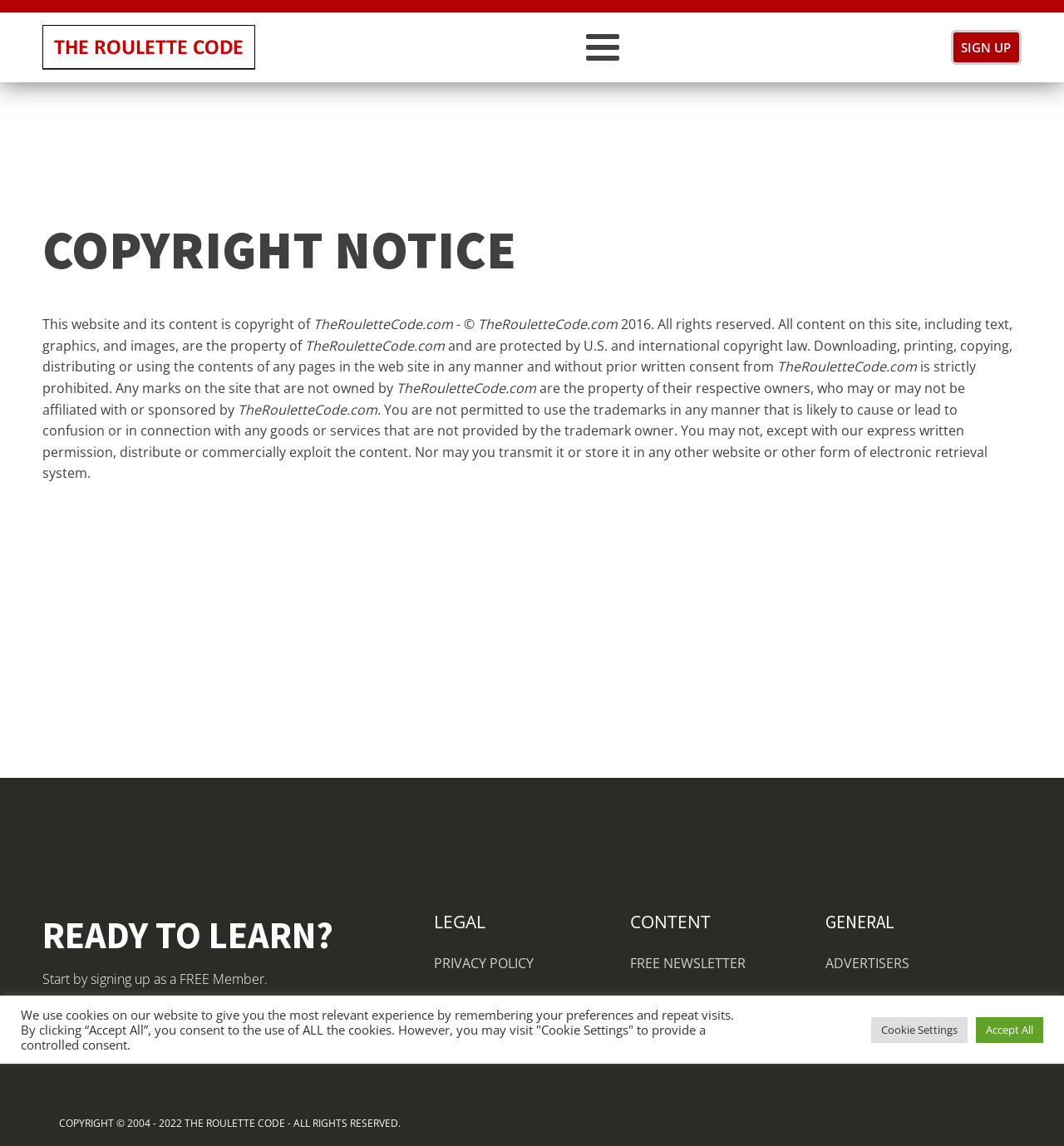Show the bounding box coordinates of the element that should be clicked to complete the task: "Click the The Roulette Code link".

[0.04, 0.022, 0.24, 0.061]